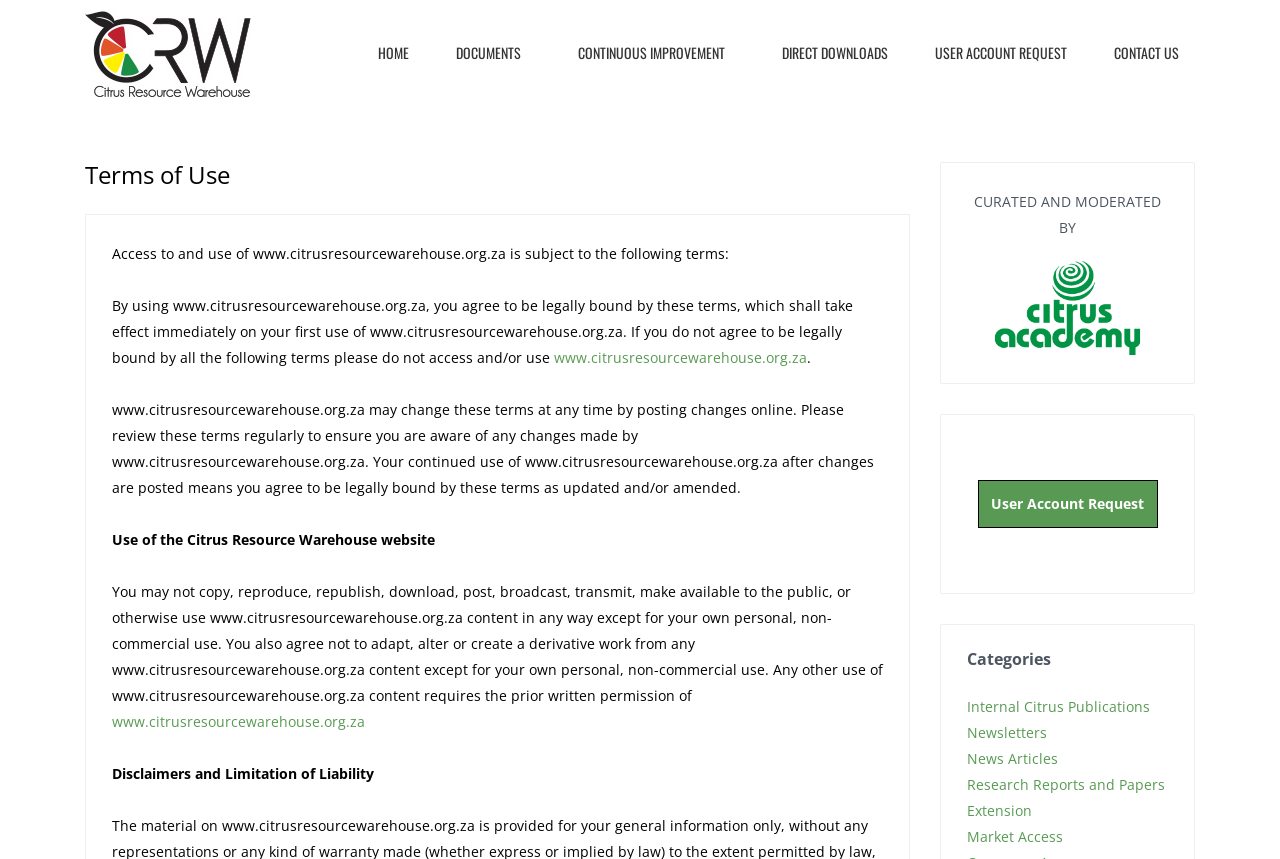What is the condition for using the website?
Based on the image, give a concise answer in the form of a single word or short phrase.

Agree to terms